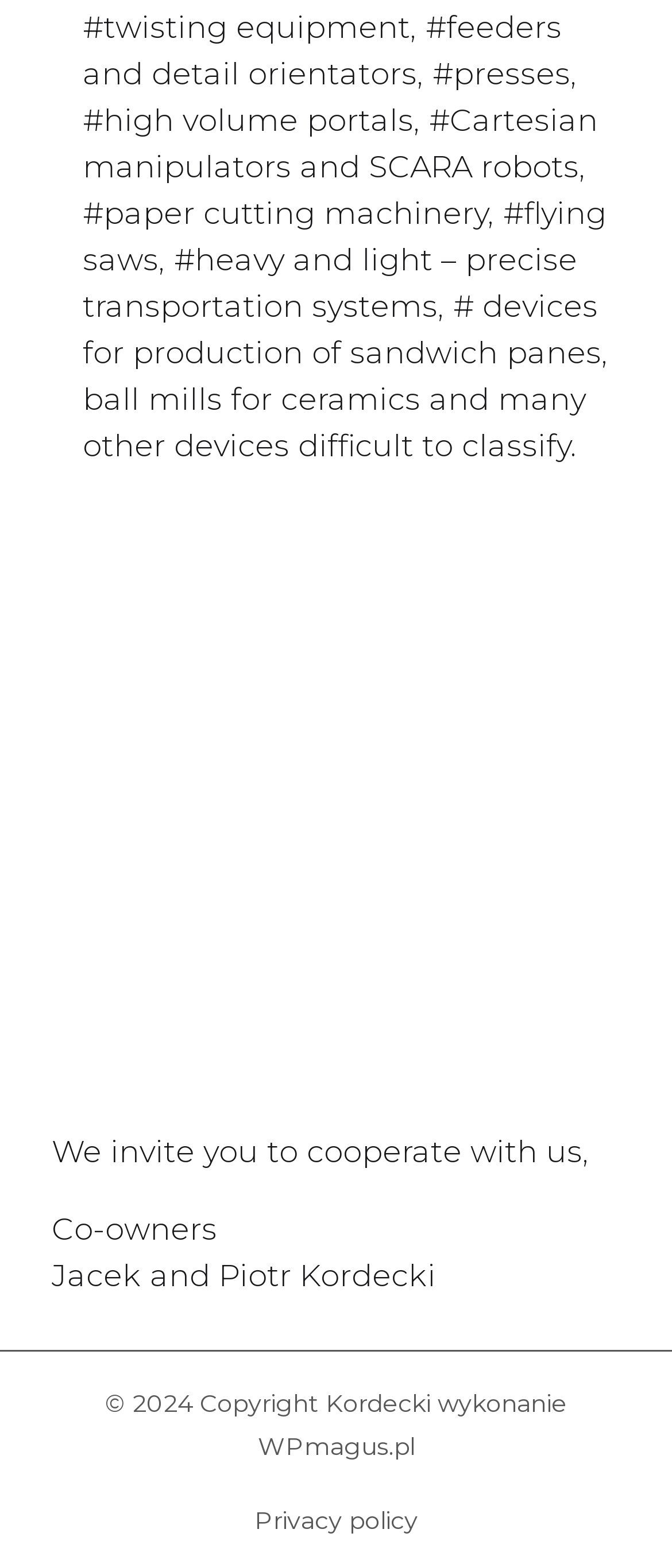Predict the bounding box of the UI element based on the description: "WPmagus.pl". The coordinates should be four float numbers between 0 and 1, formatted as [left, top, right, bottom].

[0.383, 0.912, 0.617, 0.932]